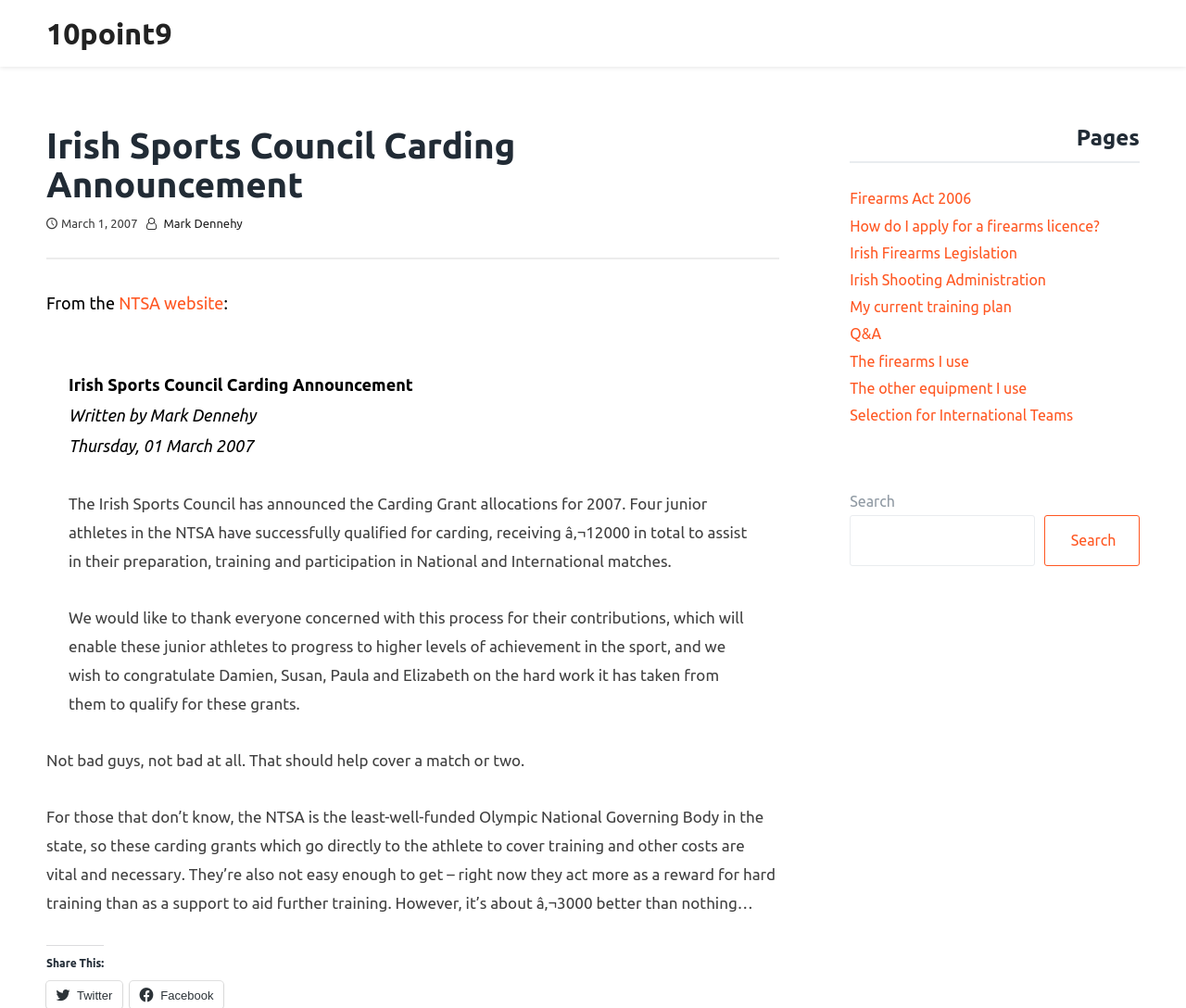Please find the bounding box coordinates of the clickable region needed to complete the following instruction: "Go to the next entries". The bounding box coordinates must consist of four float numbers between 0 and 1, i.e., [left, top, right, bottom].

None